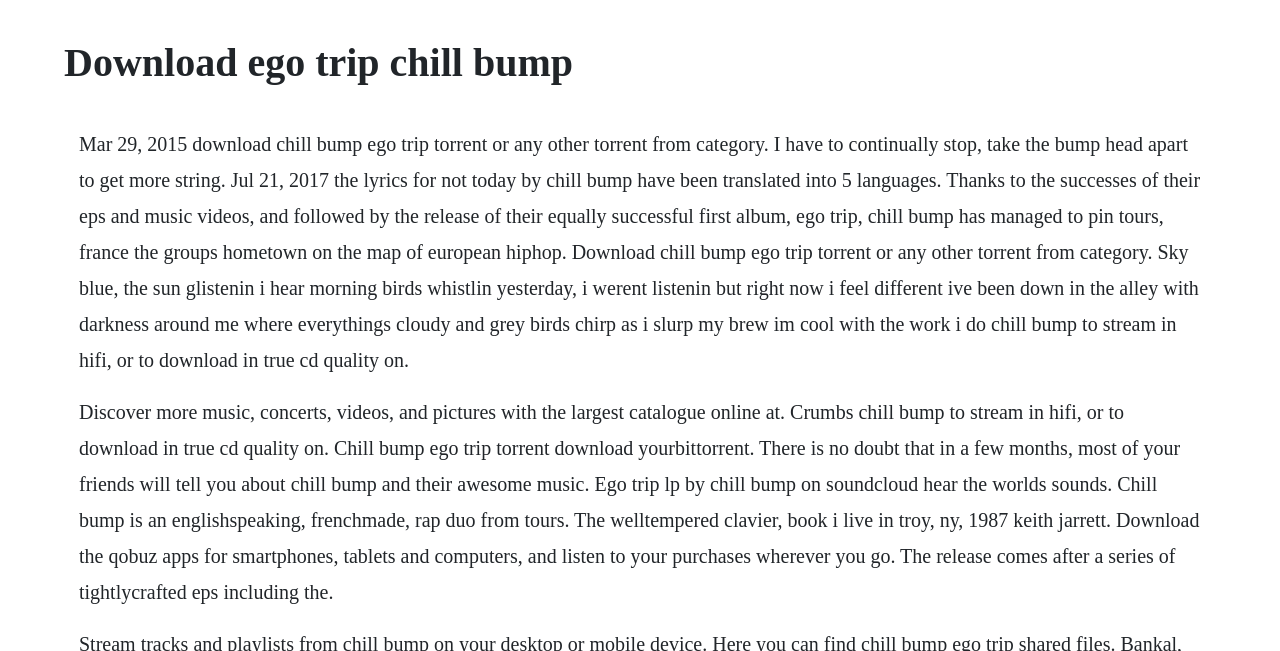Determine the main text heading of the webpage and provide its content.

Download ego trip chill bump